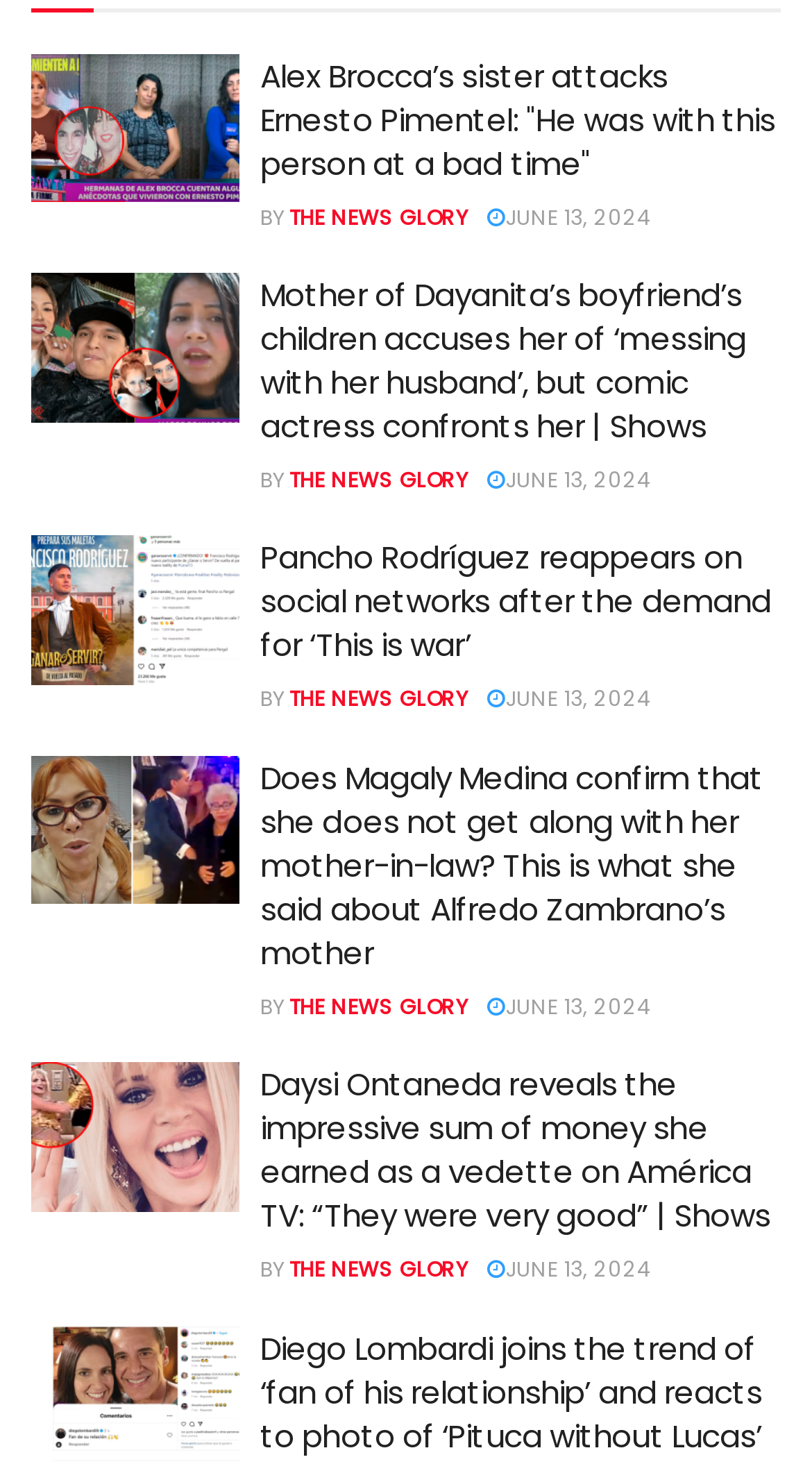Bounding box coordinates are to be given in the format (top-left x, top-left y, bottom-right x, bottom-right y). All values must be floating point numbers between 0 and 1. Provide the bounding box coordinate for the UI element described as: The News Glory

[0.356, 0.317, 0.574, 0.339]